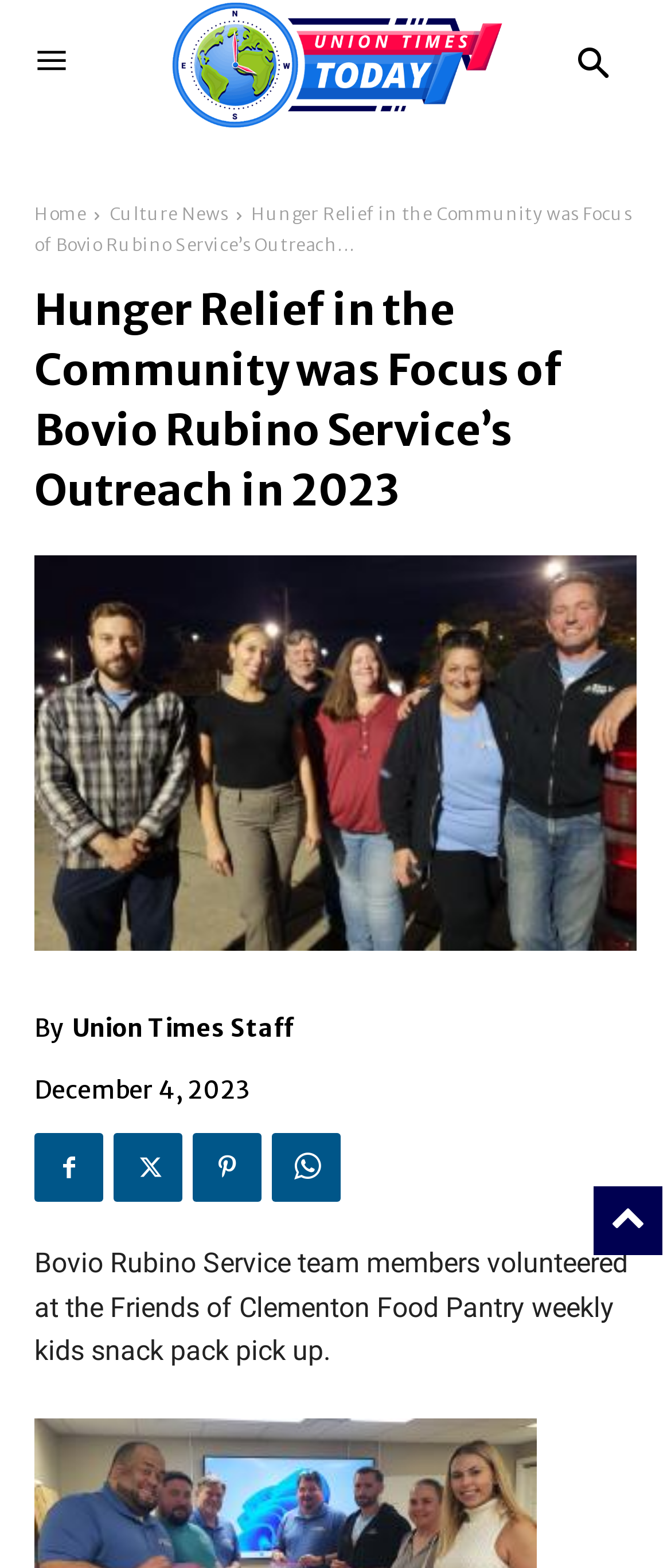Extract the bounding box coordinates for the UI element described as: "WhatsApp".

[0.405, 0.723, 0.508, 0.767]